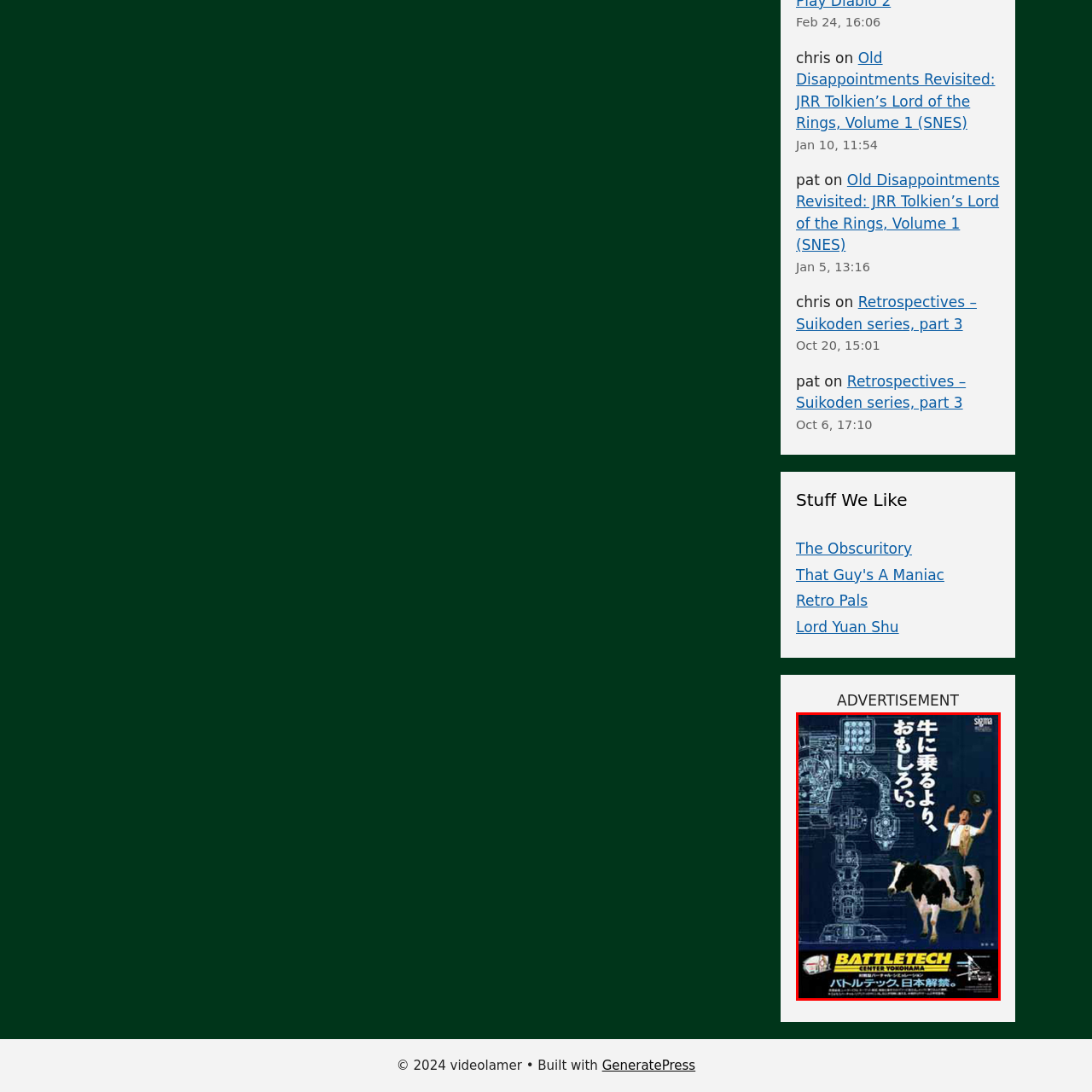Please provide a comprehensive description of the image that is enclosed within the red boundary.

This image features a whimsical and imaginative advertisement for the BattleTech gaming experience, which invites viewers to engage with mech-based simulation combat rather than traditional farming pursuits. Dominating the poster is a large illustration of a BattleMech, depicted in a technical blueprint style, showcasing the intricacies of its design. The background contrasts with the foreground, where a person gleefully rides a cow, humorously suggesting that piloting a giant robot is more enjoyable than riding a farm animal. The text, written in Japanese, conveys the message that this mech experience is far more entertaining than conventional activities. At the bottom, promotional details for "BATTLETECH CENTER YOKOHAMA" emphasize the immersive experience awaiting players. This eclectic blend of humor and technology captures the essence of the BattleTech franchise, appealing to gaming enthusiasts and curious onlookers alike.